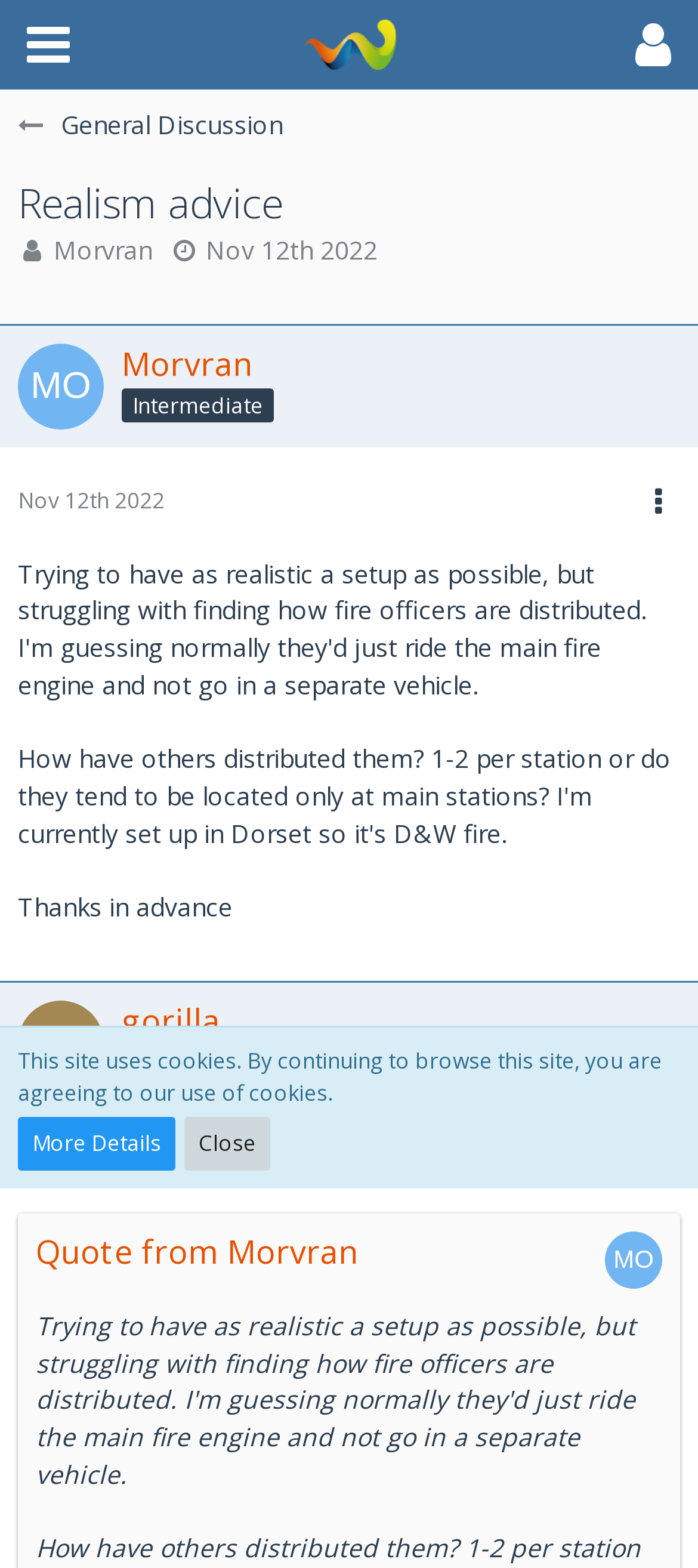Identify the bounding box coordinates for the UI element described as follows: Nov 12th 2022. Use the format (top-left x, top-left y, bottom-right x, bottom-right y) and ensure all values are floating point numbers between 0 and 1.

[0.026, 0.729, 0.236, 0.748]